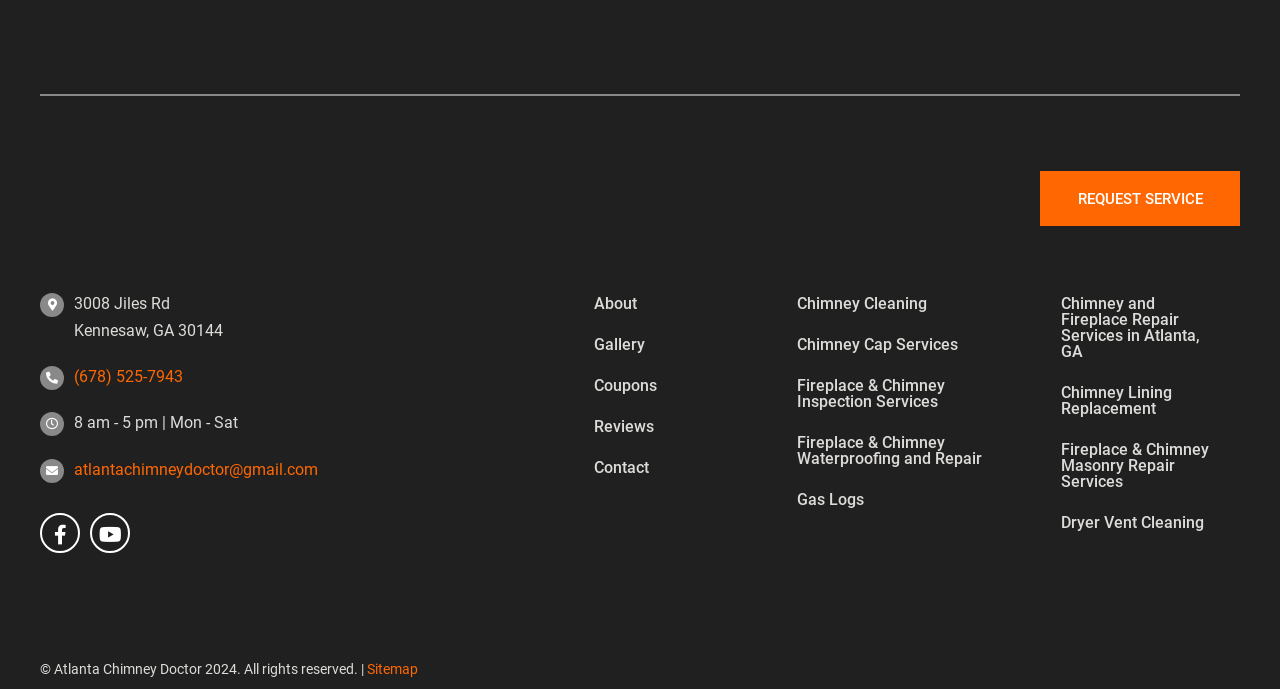Locate the bounding box coordinates of the element you need to click to accomplish the task described by this instruction: "Check the 'About' section".

[0.456, 0.415, 0.576, 0.468]